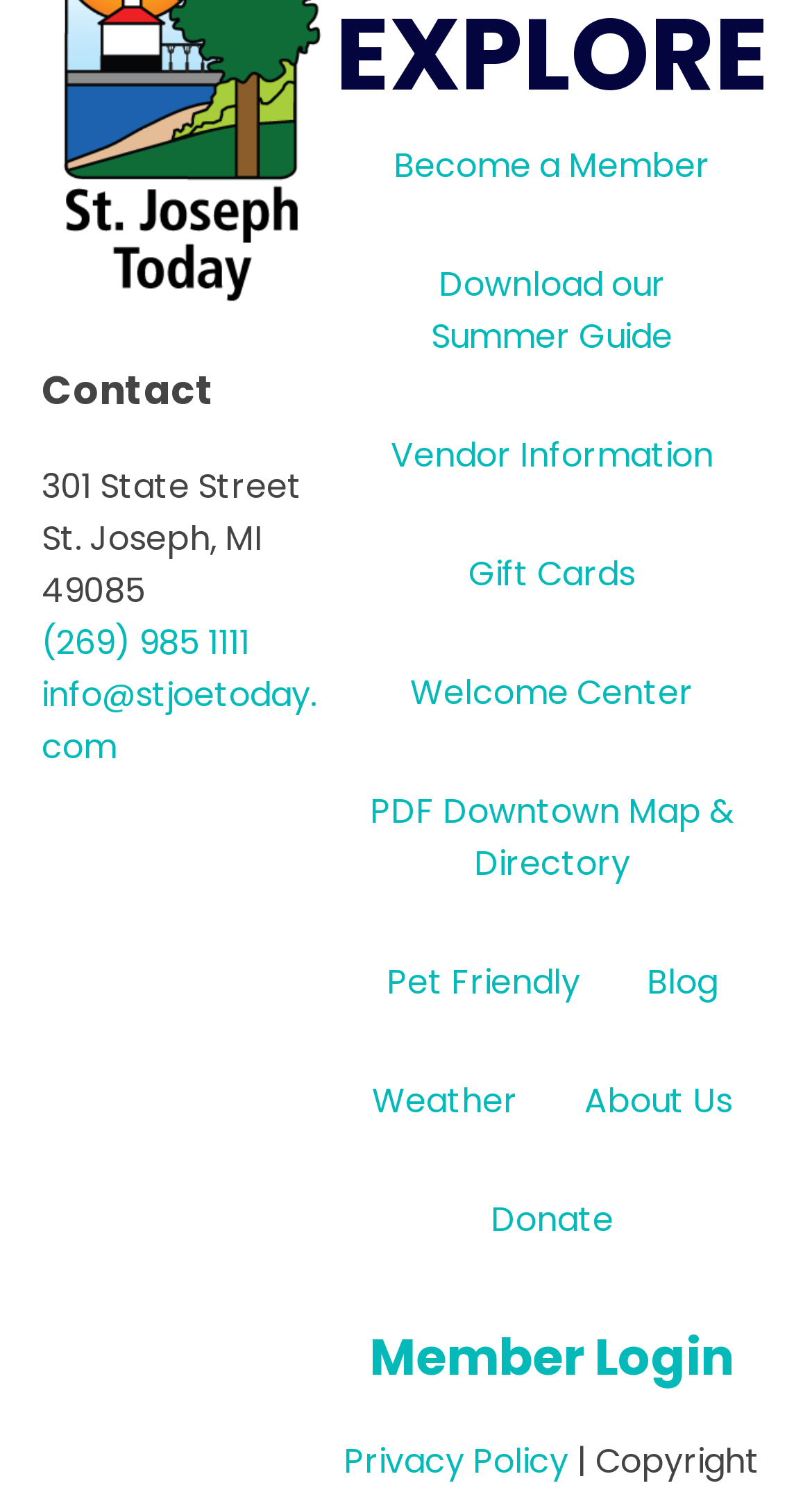Identify the bounding box coordinates of the area that should be clicked in order to complete the given instruction: "Become a member". The bounding box coordinates should be four float numbers between 0 and 1, i.e., [left, top, right, bottom].

[0.444, 0.071, 0.915, 0.151]